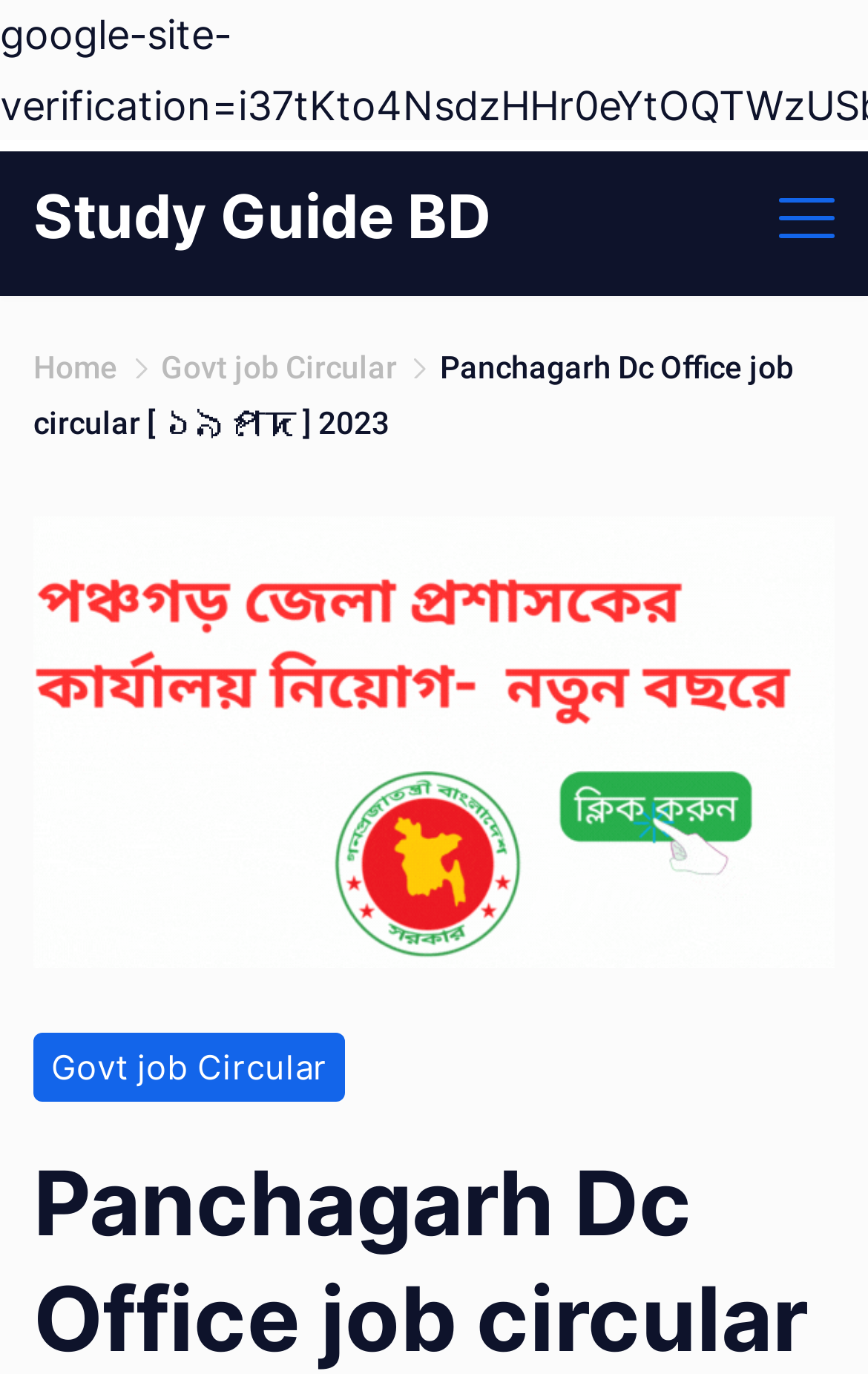What is the topic of the current page?
Please give a well-detailed answer to the question.

I read the text of the current page, which is 'Panchagarh Dc Office job circular [ ১৯ পদে ] 2023'. The topic of the current page is about a job circular for Panchagarh Dc Office.